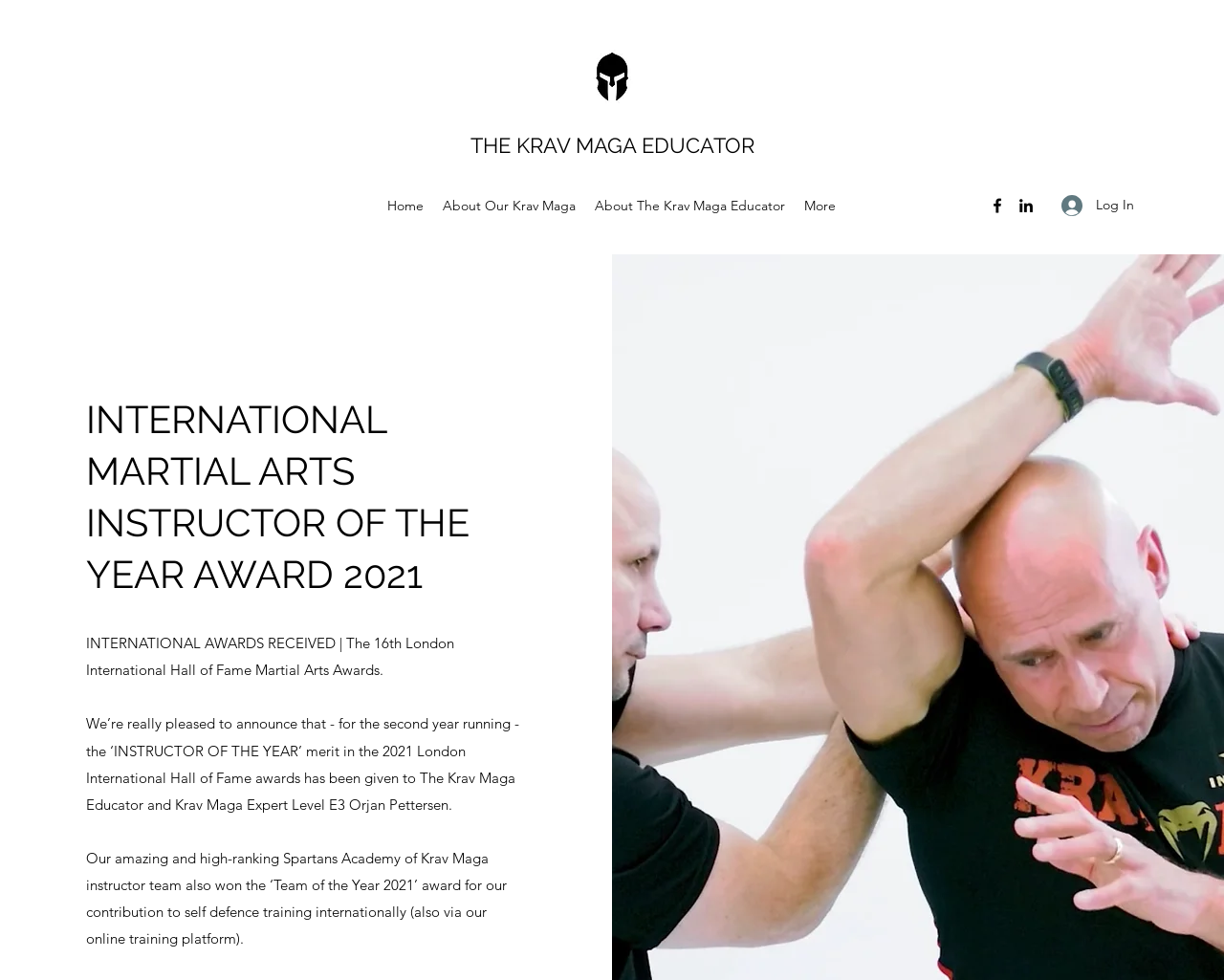Identify the bounding box coordinates of the area you need to click to perform the following instruction: "Go to the Home page".

[0.309, 0.195, 0.354, 0.224]